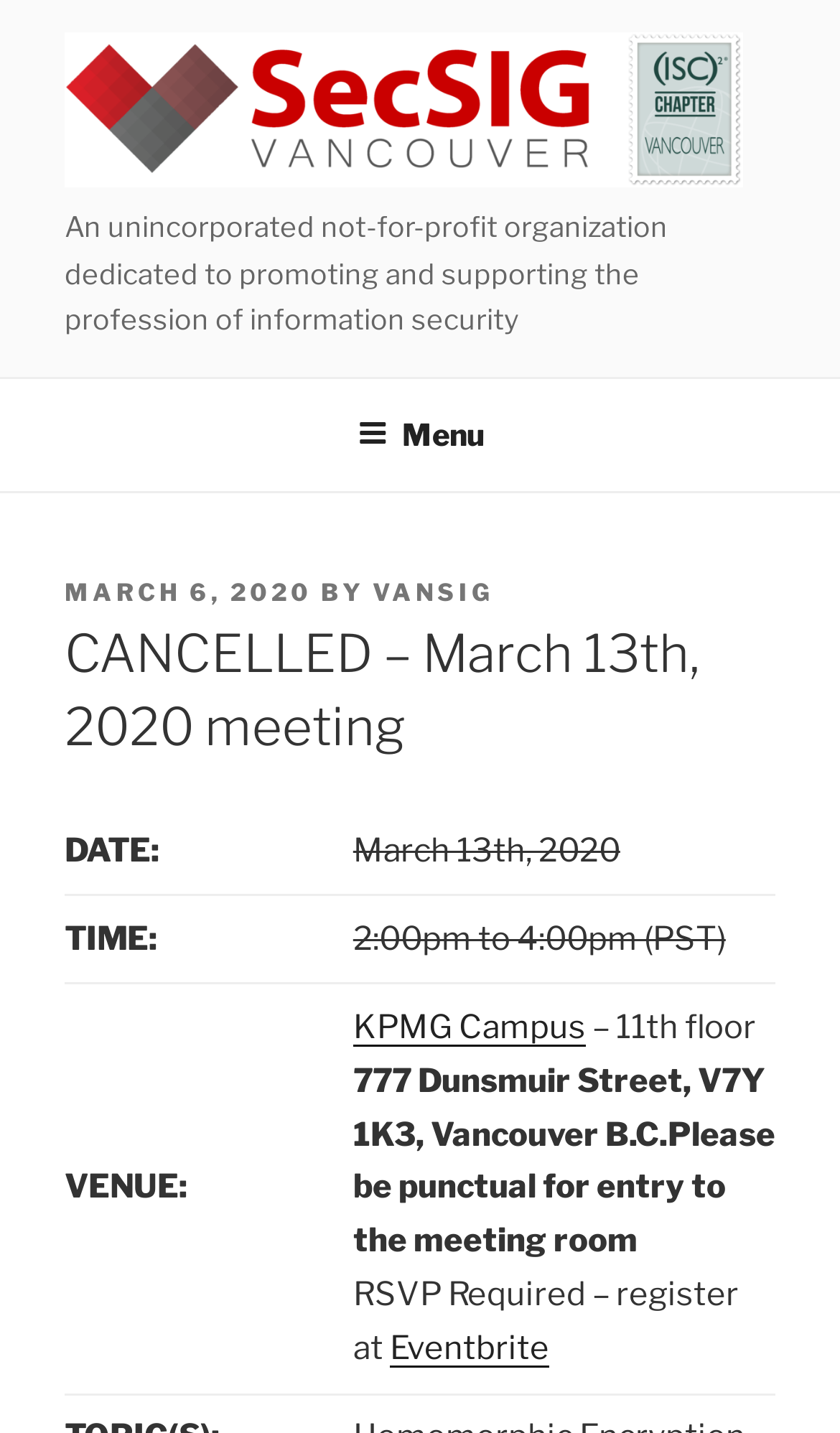What is the purpose of the meeting?
Analyze the image and provide a thorough answer to the question.

The webpage does not provide any information about the purpose of the meeting. It only provides details about the date, time, and venue of the meeting.